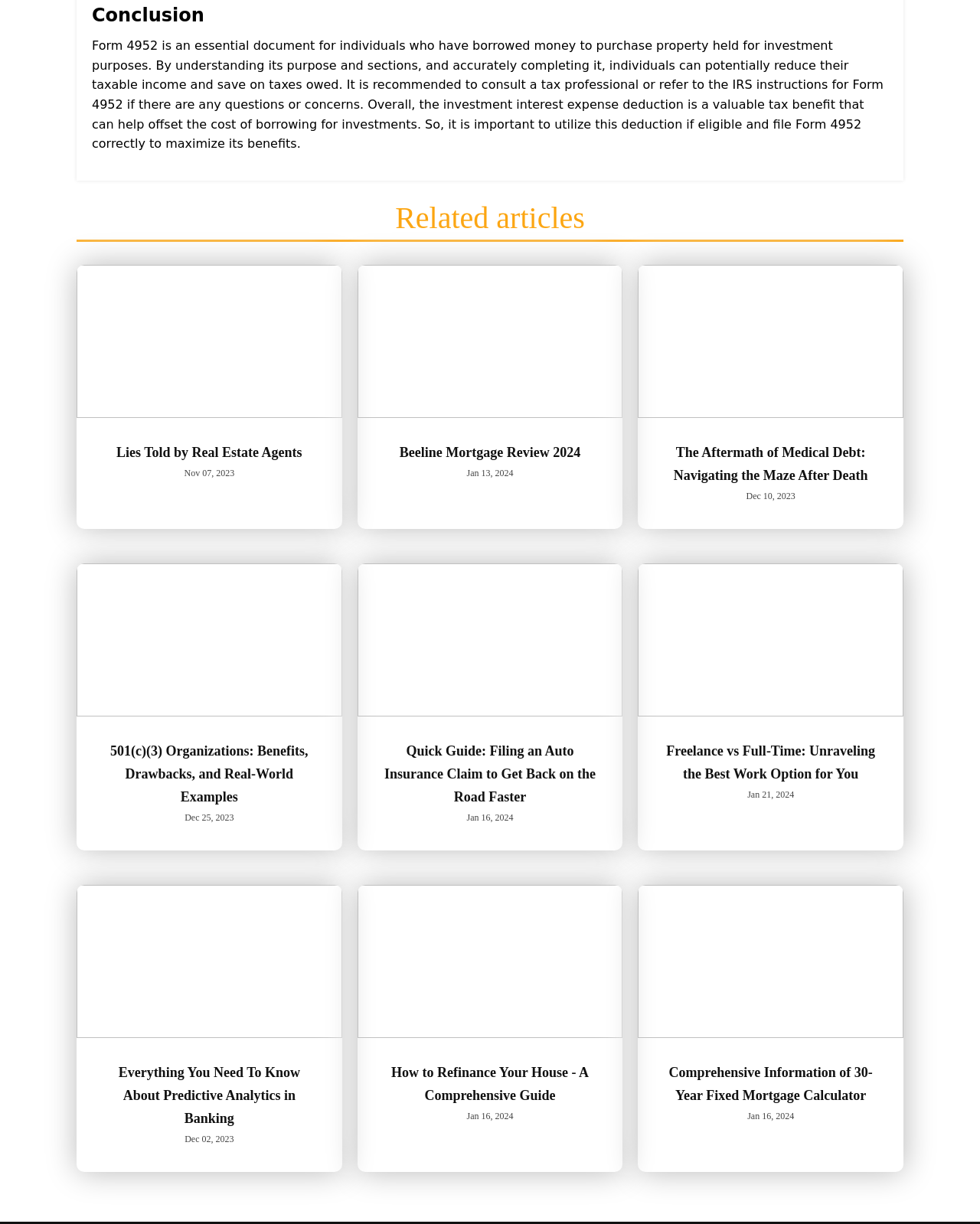Use a single word or phrase to respond to the question:
How many related articles are listed?

8